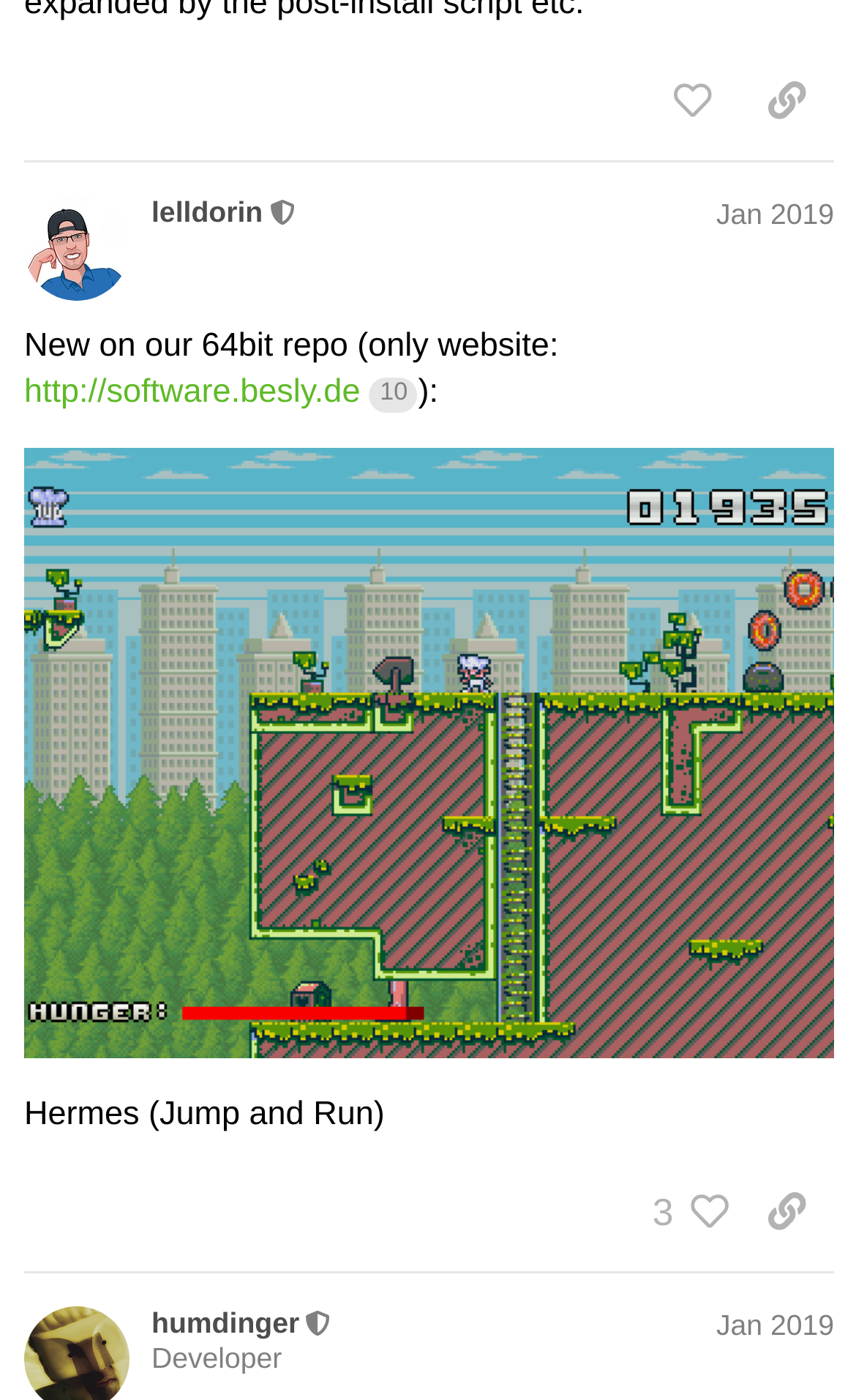Please study the image and answer the question comprehensively:
How many people liked this post?

The question can be answered by looking at the button at the bottom of the post where it says '3 people liked this post. Click to view'. This indicates that 3 people have liked this post.